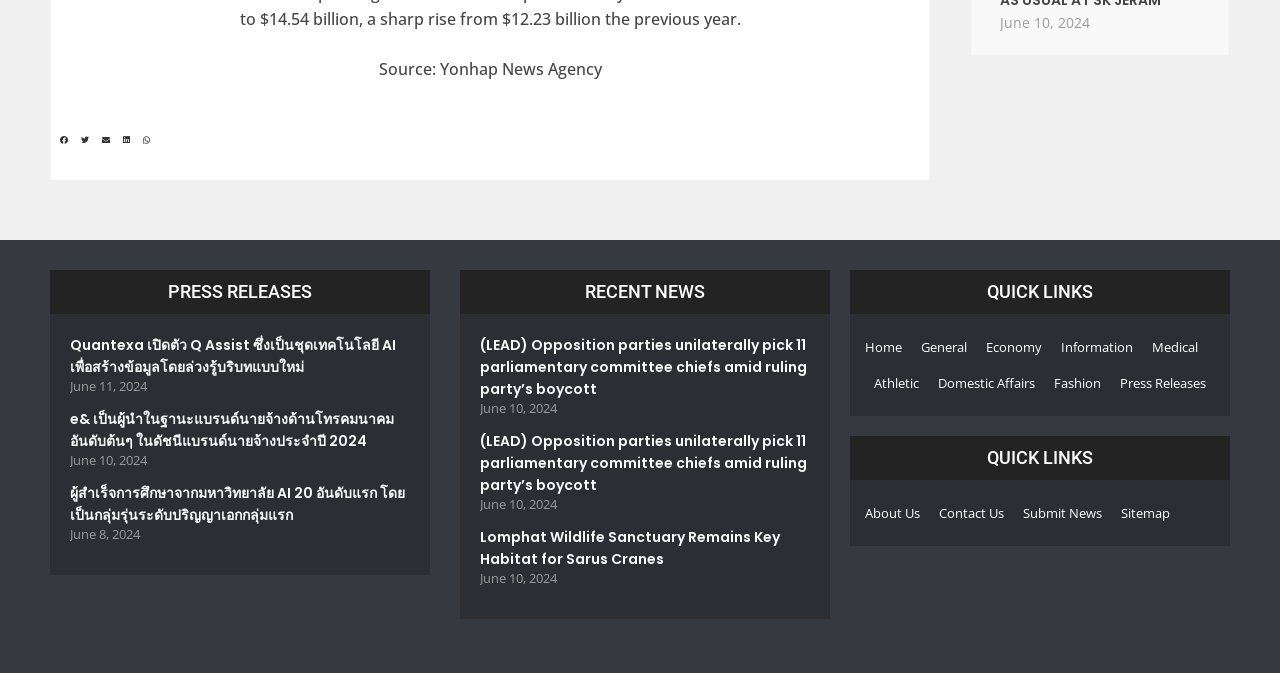Please identify the bounding box coordinates of the clickable region that I should interact with to perform the following instruction: "Go to home page". The coordinates should be expressed as four float numbers between 0 and 1, i.e., [left, top, right, bottom].

[0.676, 0.489, 0.705, 0.542]